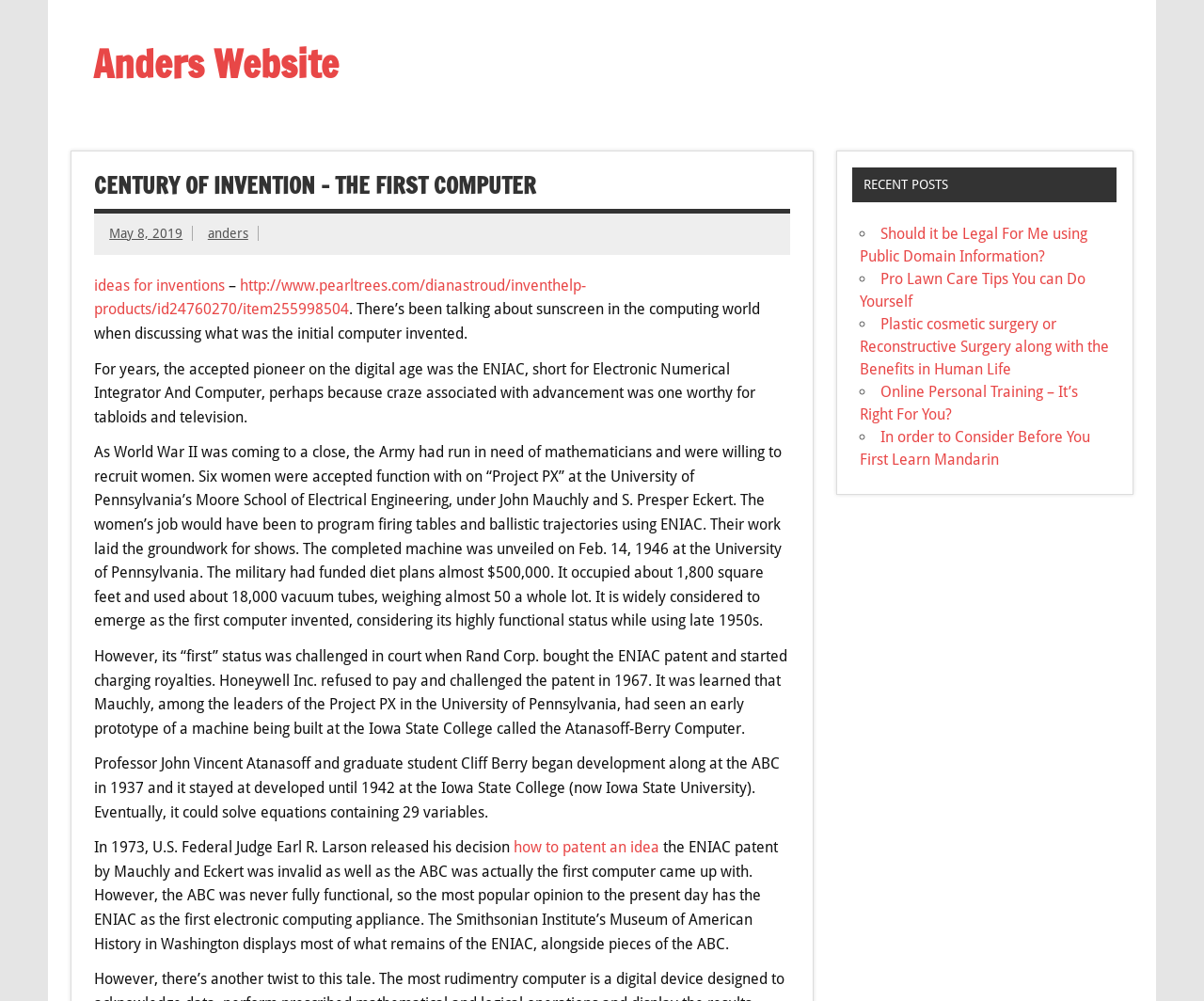Kindly respond to the following question with a single word or a brief phrase: 
What is the name of the website?

Anders Website